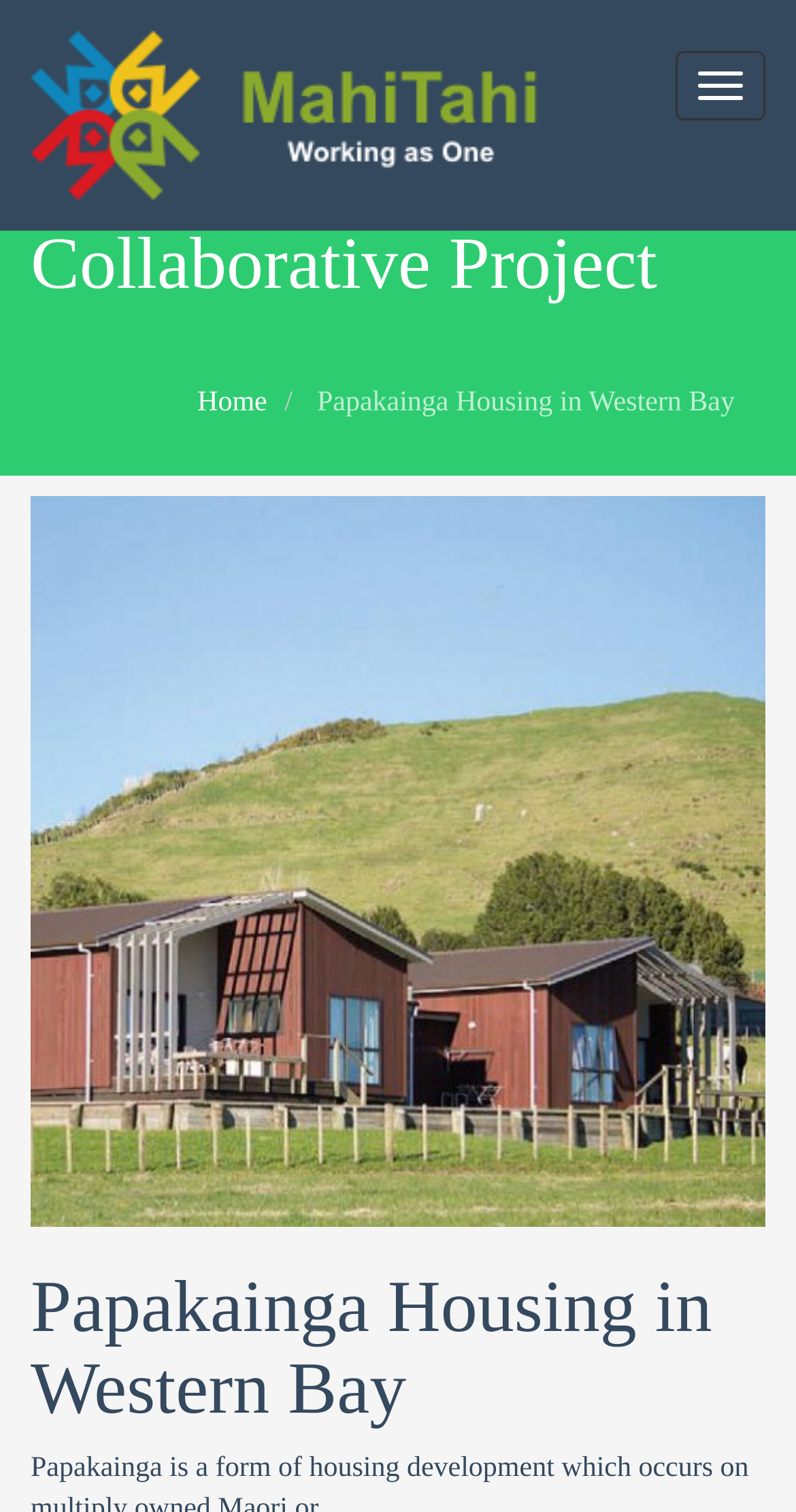Answer the following query concisely with a single word or phrase:
Is there a toggle navigation button?

Yes